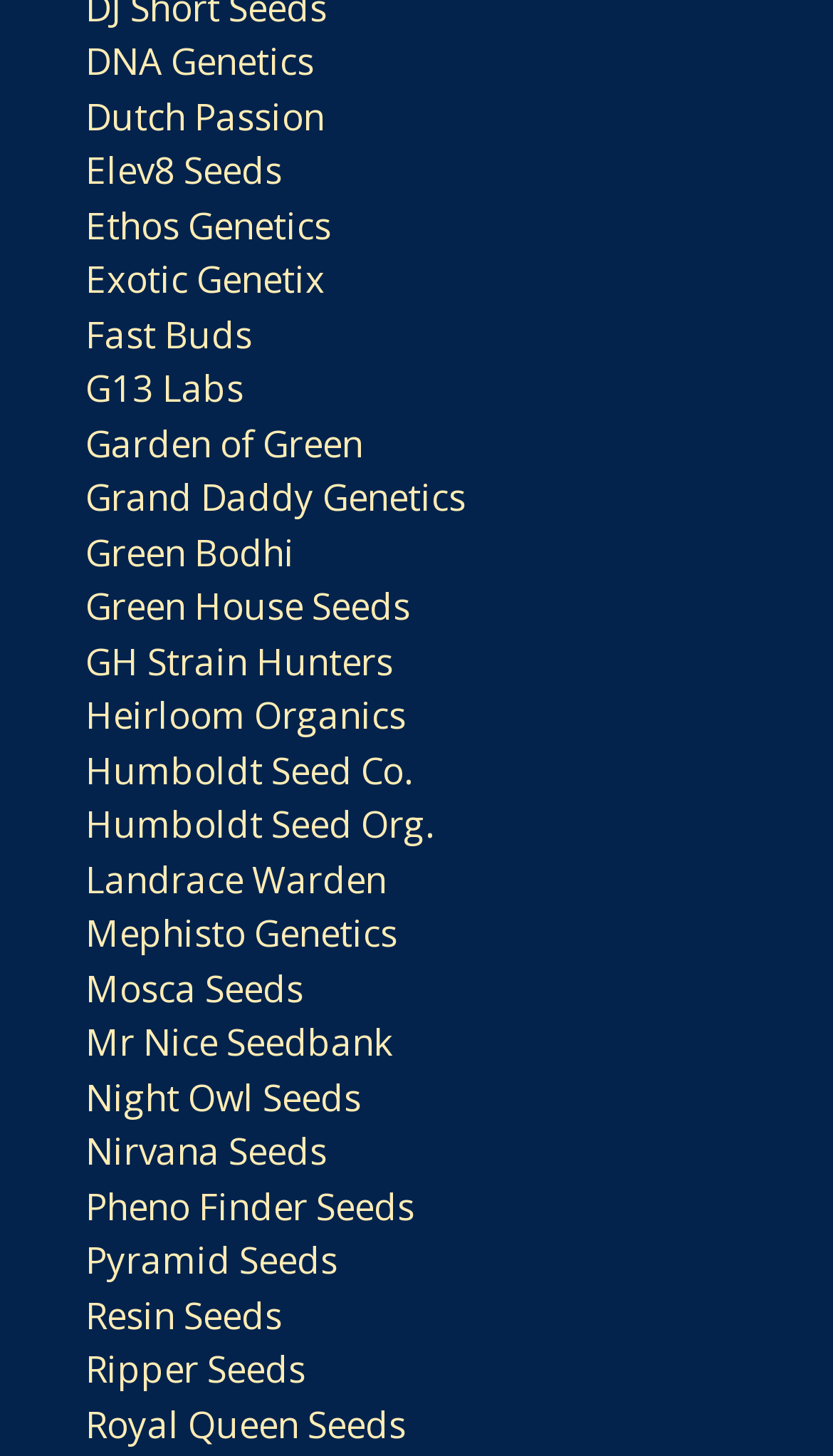Is Green Bodhi a seed bank?
Refer to the image and respond with a one-word or short-phrase answer.

Yes